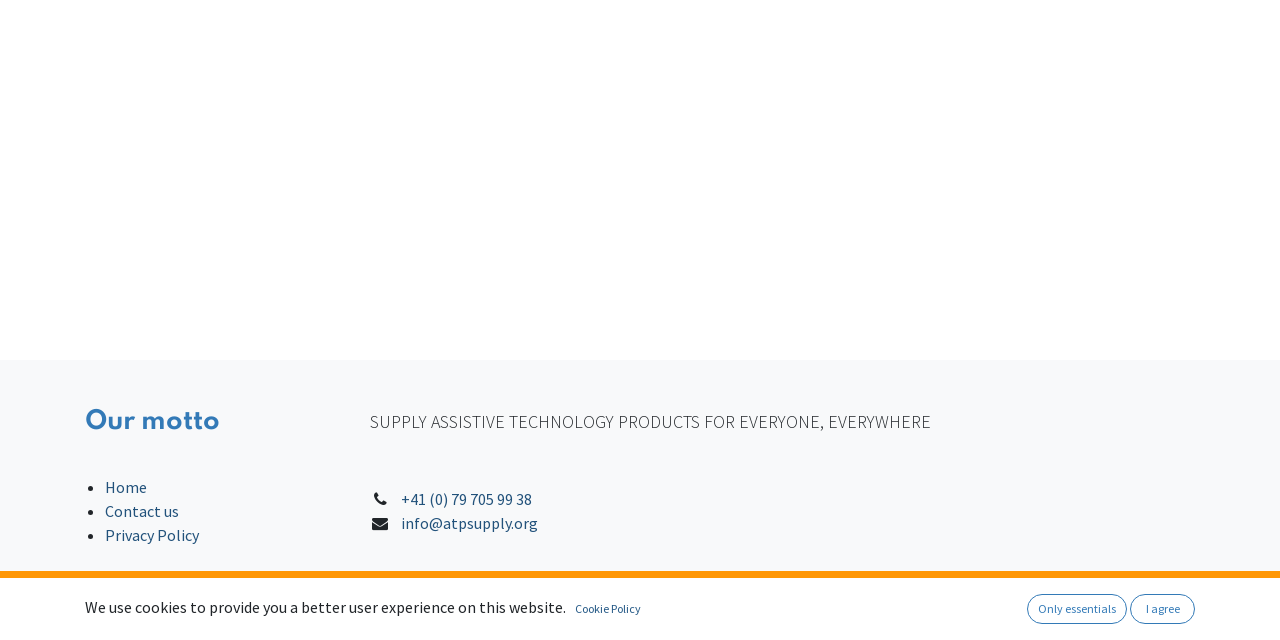Identify the bounding box coordinates for the UI element that matches this description: "Cookie Policy".

[0.448, 0.929, 0.502, 0.975]